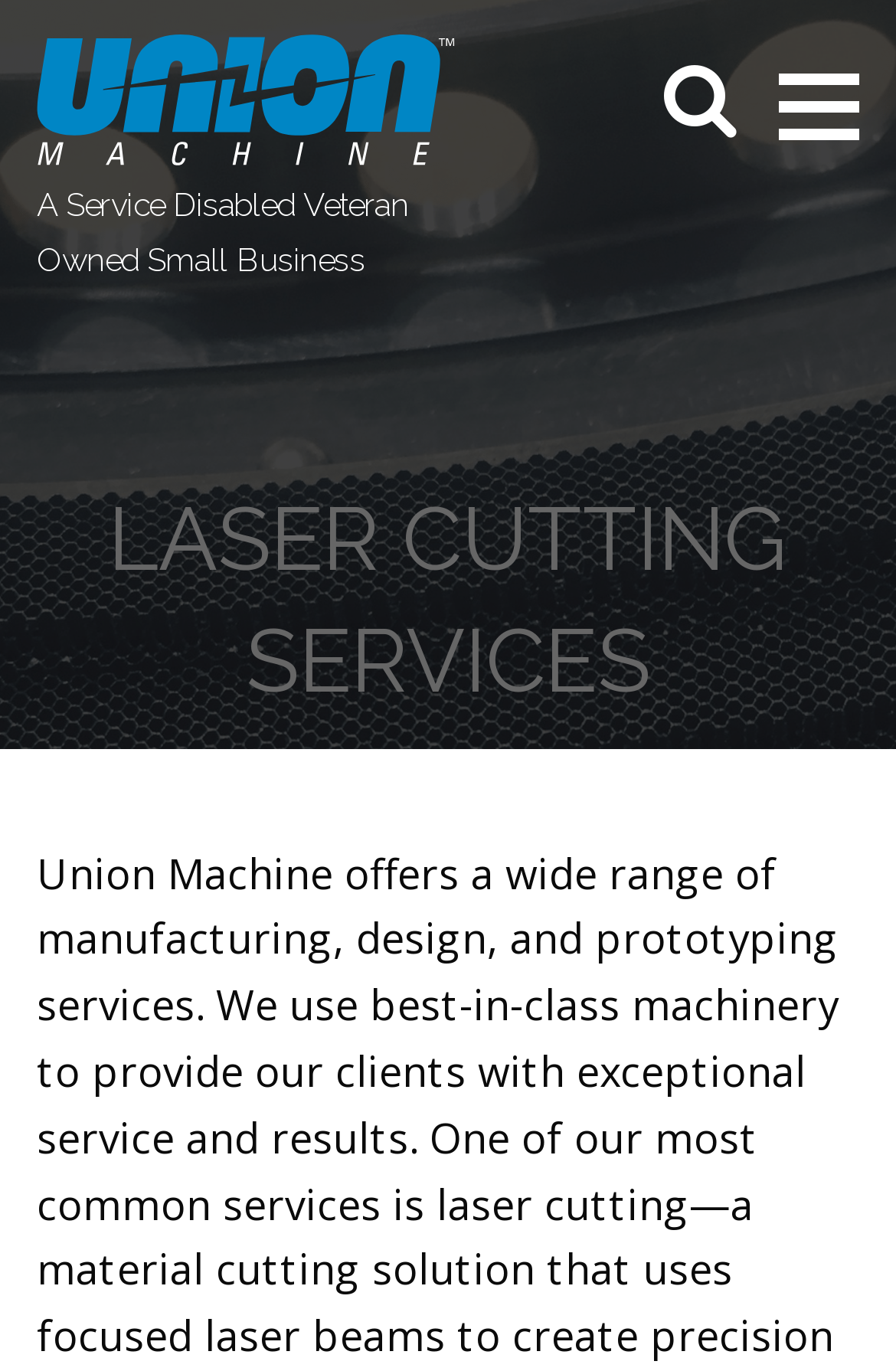Extract the bounding box of the UI element described as: "Skip to Content".

[0.026, 0.017, 0.518, 0.092]